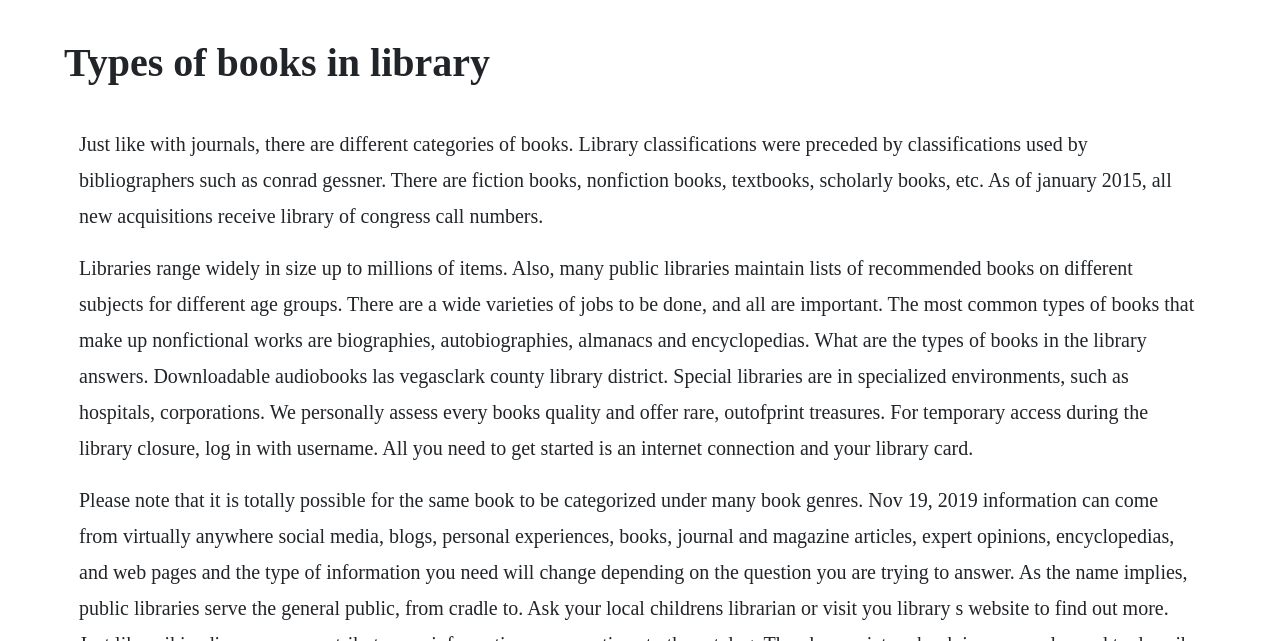Could you identify the text that serves as the heading for this webpage?

Types of books in library